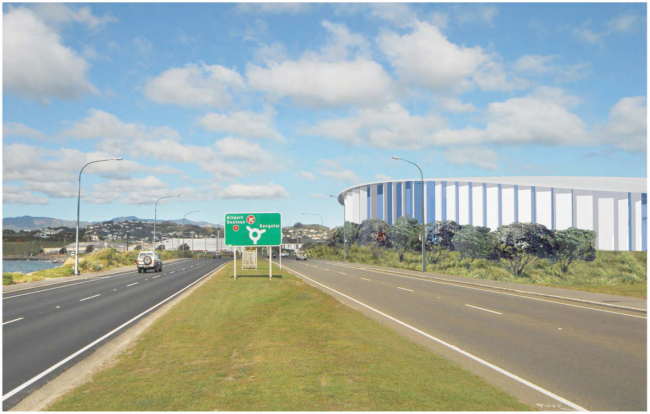What are the destinations indicated on the highway sign?
Provide a one-word or short-phrase answer based on the image.

Invercargill and Dunedin